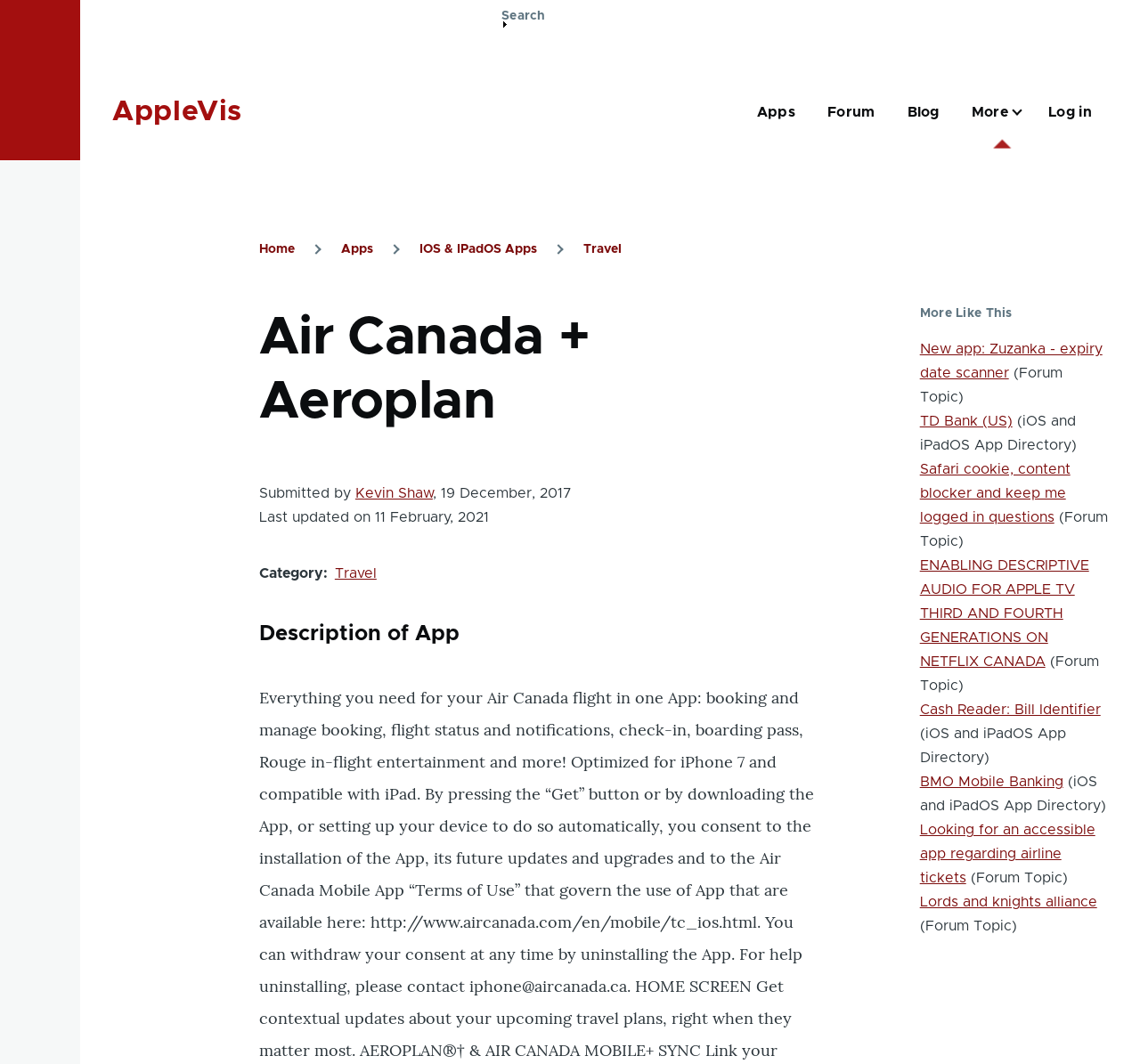Predict the bounding box of the UI element based on the description: "Skip to main content". The coordinates should be four float numbers between 0 and 1, formatted as [left, top, right, bottom].

[0.0, 0.0, 1.0, 0.015]